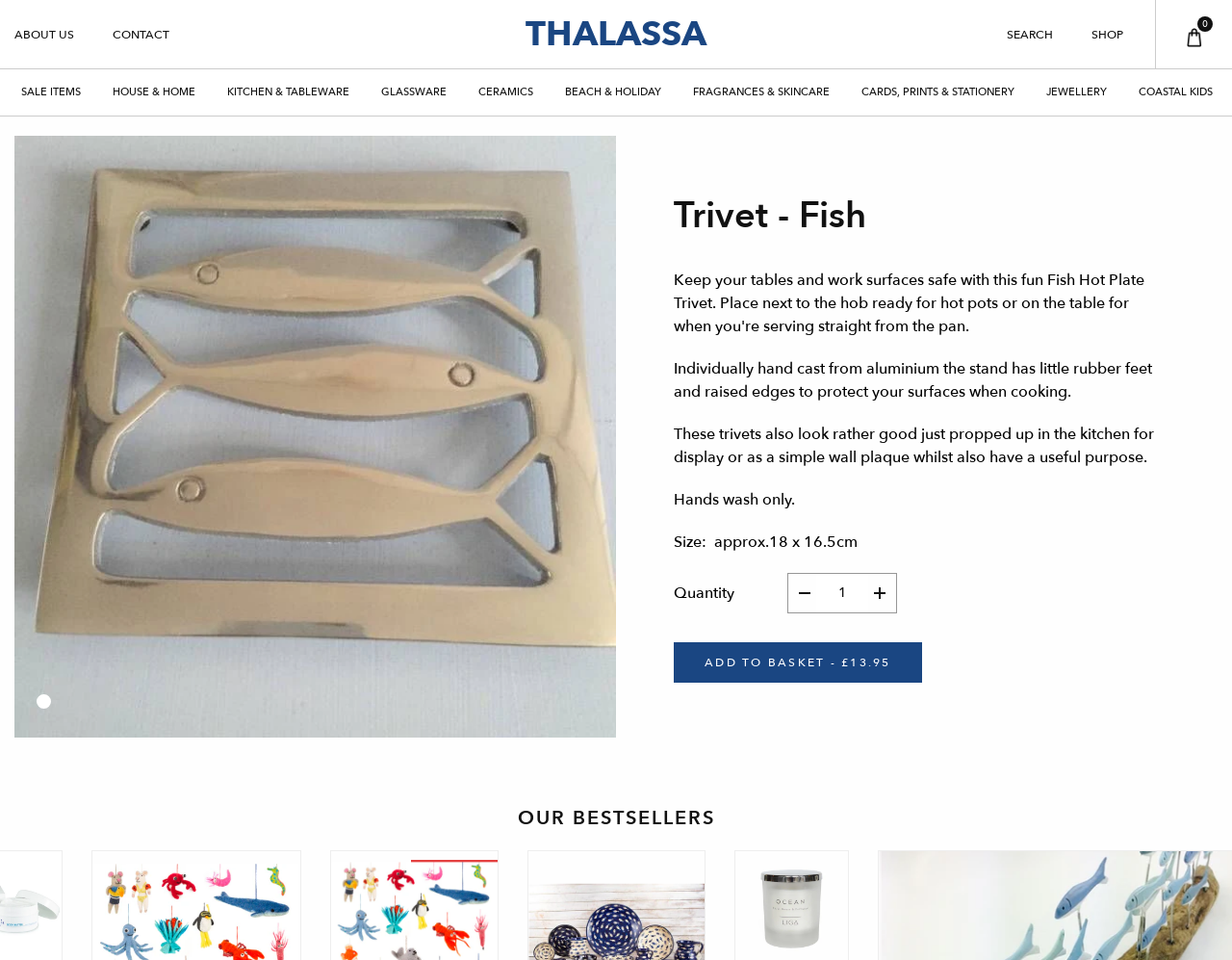Find the headline of the webpage and generate its text content.

Trivet - Fish